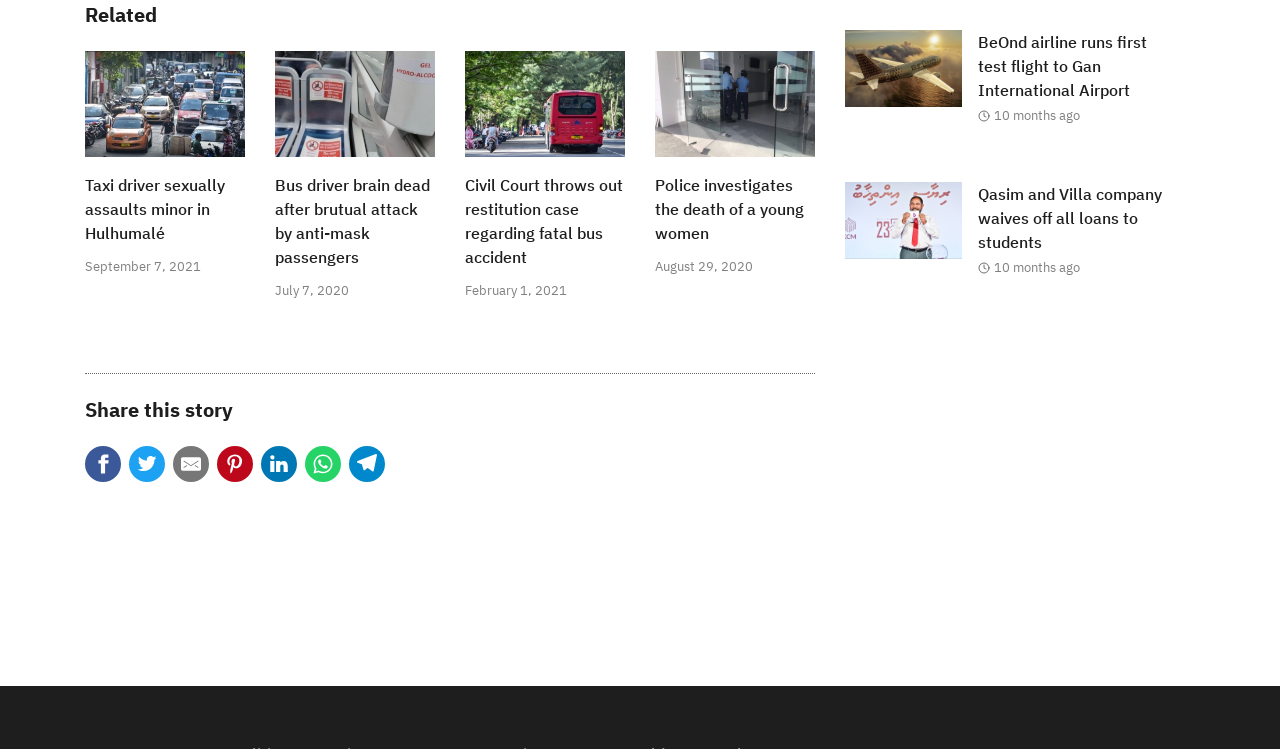Using the information from the screenshot, answer the following question thoroughly:
How many months ago was the news about BeOnd airline?

The time 'Aug 14, 2023, 18:11' is accompanied by the text '10 months ago', indicating that the news about BeOnd airline was published 10 months ago.